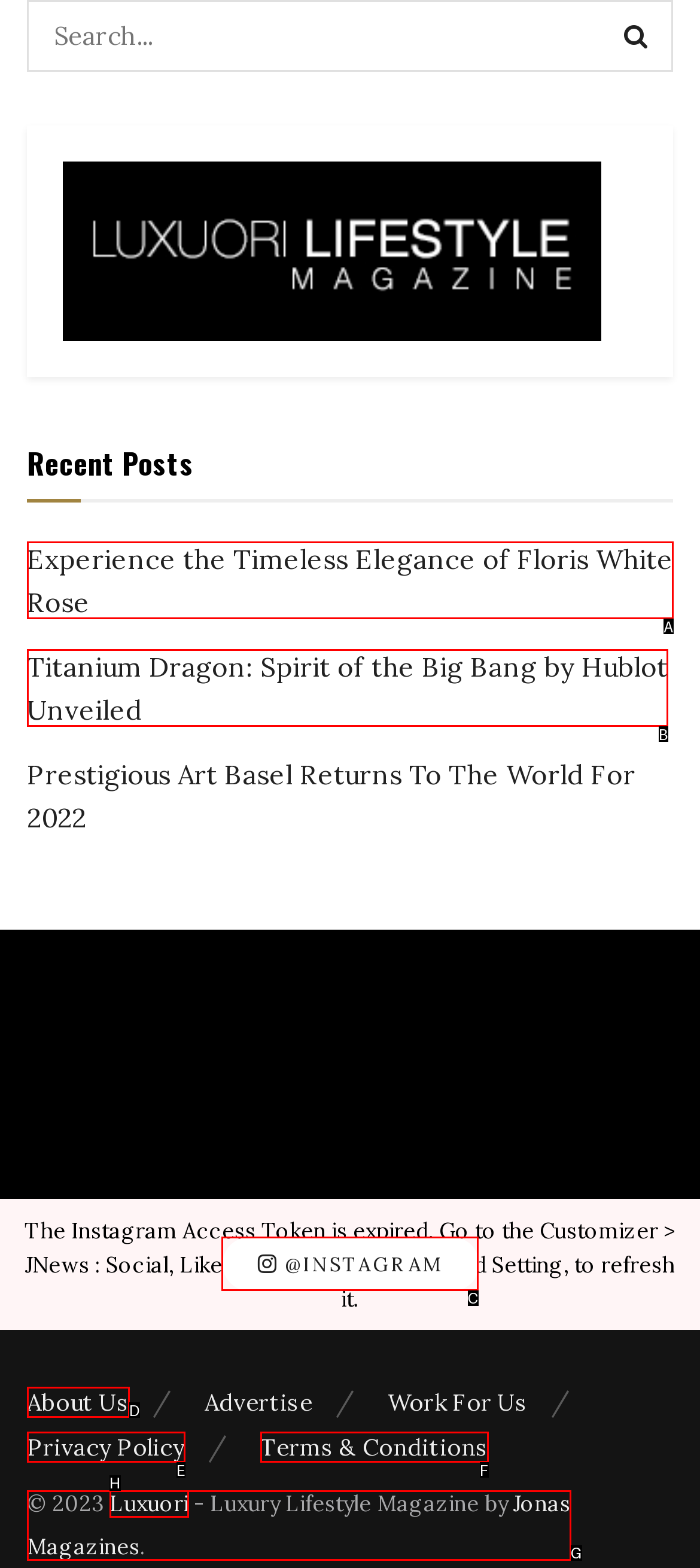Point out the UI element to be clicked for this instruction: Check Instagram. Provide the answer as the letter of the chosen element.

C